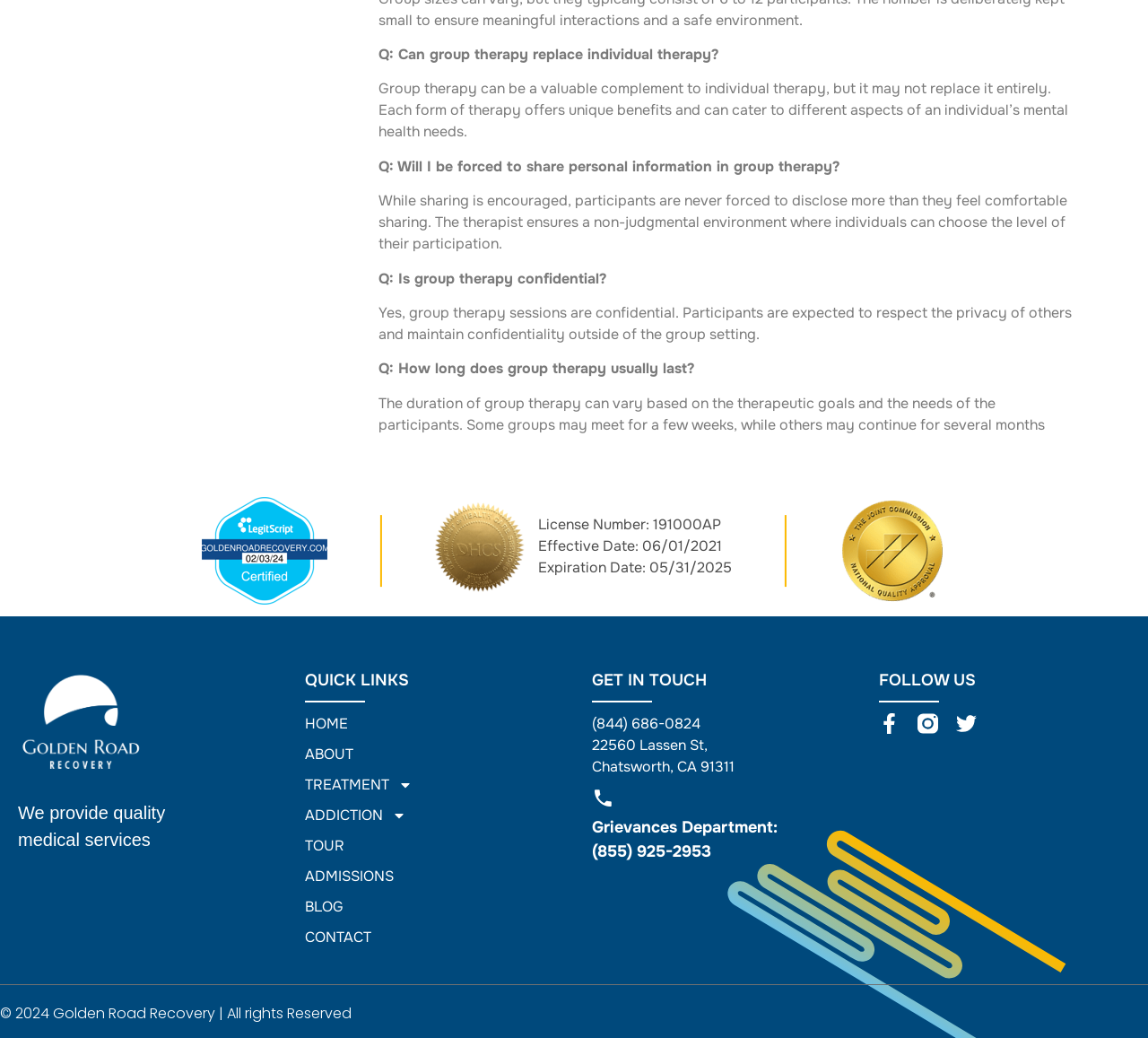What type of therapy is discussed on this webpage?
Provide a short answer using one word or a brief phrase based on the image.

Group therapy